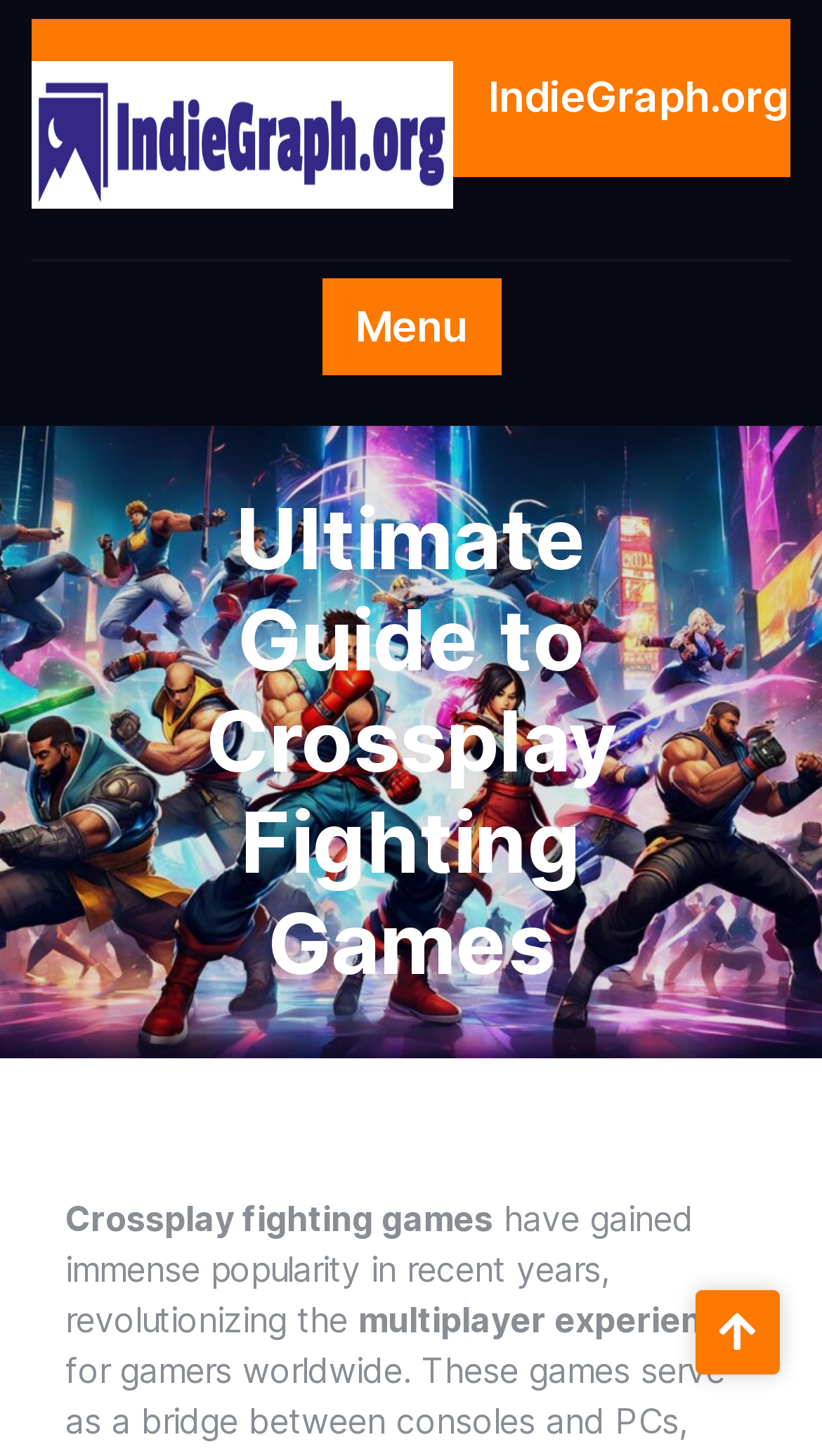Respond with a single word or short phrase to the following question: 
What is the purpose of the webpage?

Find multiplayer experience